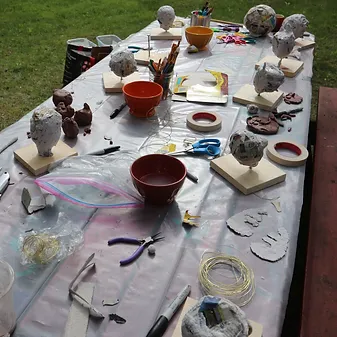What are the head-shaped sculptures made of?
Using the image, provide a concise answer in one word or a short phrase.

papier-mâché